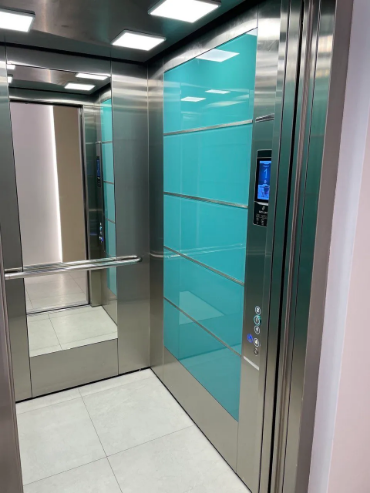Provide a comprehensive description of the image.

The image showcases a modern elevator designed for a private medical clinic. The interior features sleek stainless steel walls paired with a striking turquoise glass panel, providing a contemporary and inviting atmosphere. Bright LED lights illuminate the elevator’s ceiling, enhancing the space's modern aesthetic. To the right, a digital control panel displays floor numbers and other functionalities, while below it, a set of buttons allows passengers to select their desired floor easily. The clean lines and polished surfaces reflect a commitment to both style and functionality, aligned with the needs of a contemporary medical facility. This elevator exemplifies a perfect blend of utility and design, ensuring a comfortable and efficient experience for its users.